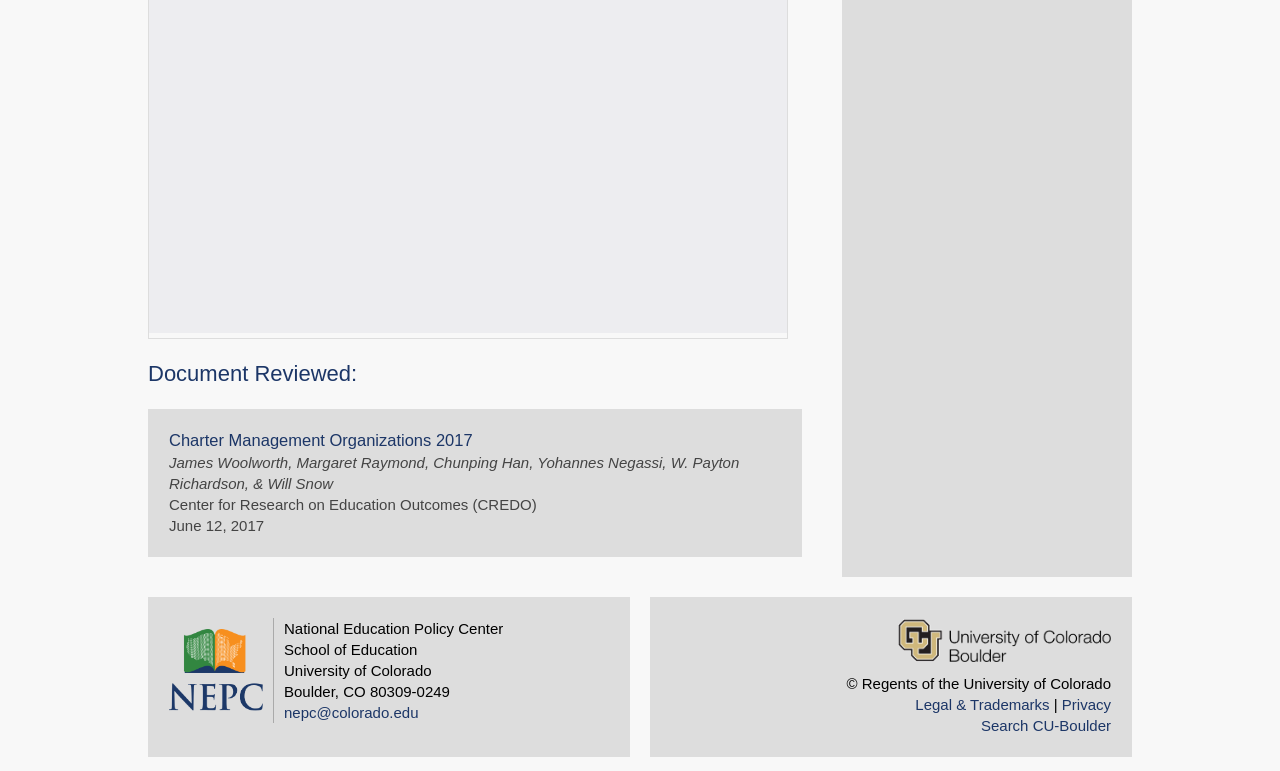Give a concise answer of one word or phrase to the question: 
What is the name of the document being reviewed?

Charter Management Organizations 2017